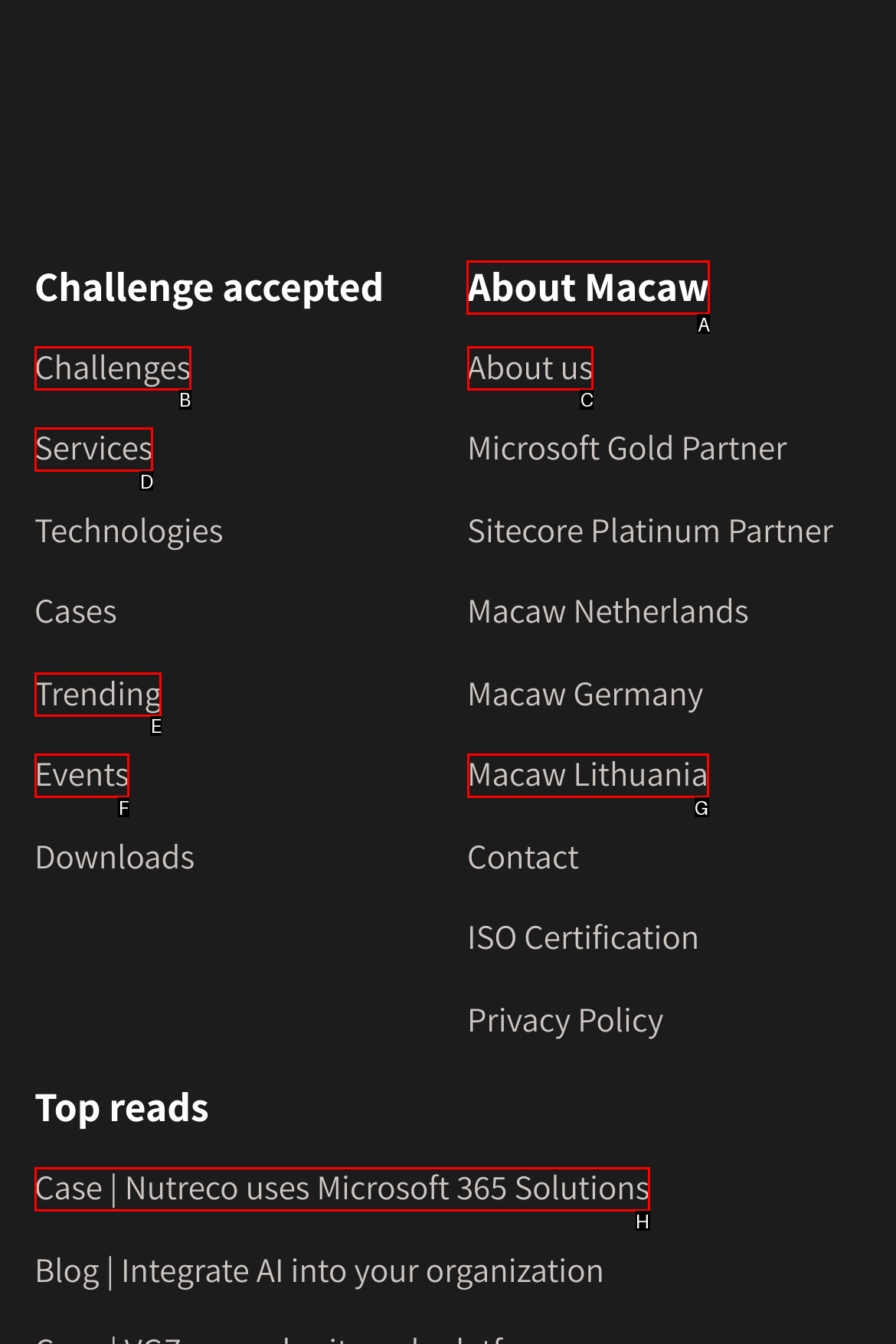Which lettered option should I select to achieve the task: View the About Us page according to the highlighted elements in the screenshot?

None